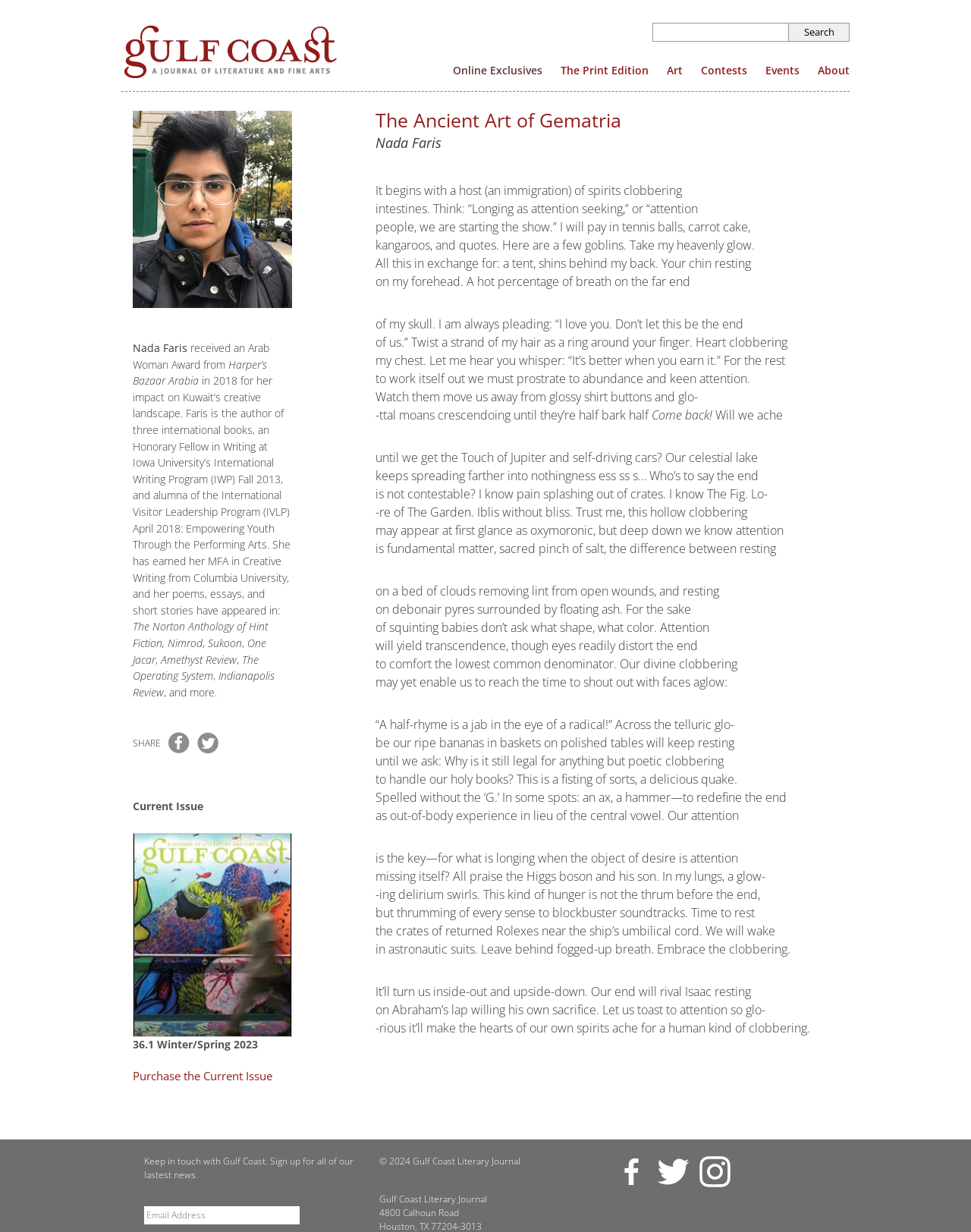Observe the image and answer the following question in detail: Who is the author of the three international books?

I found the answer by reading the text that describes Nada Faris, which mentions that she is the author of three international books.